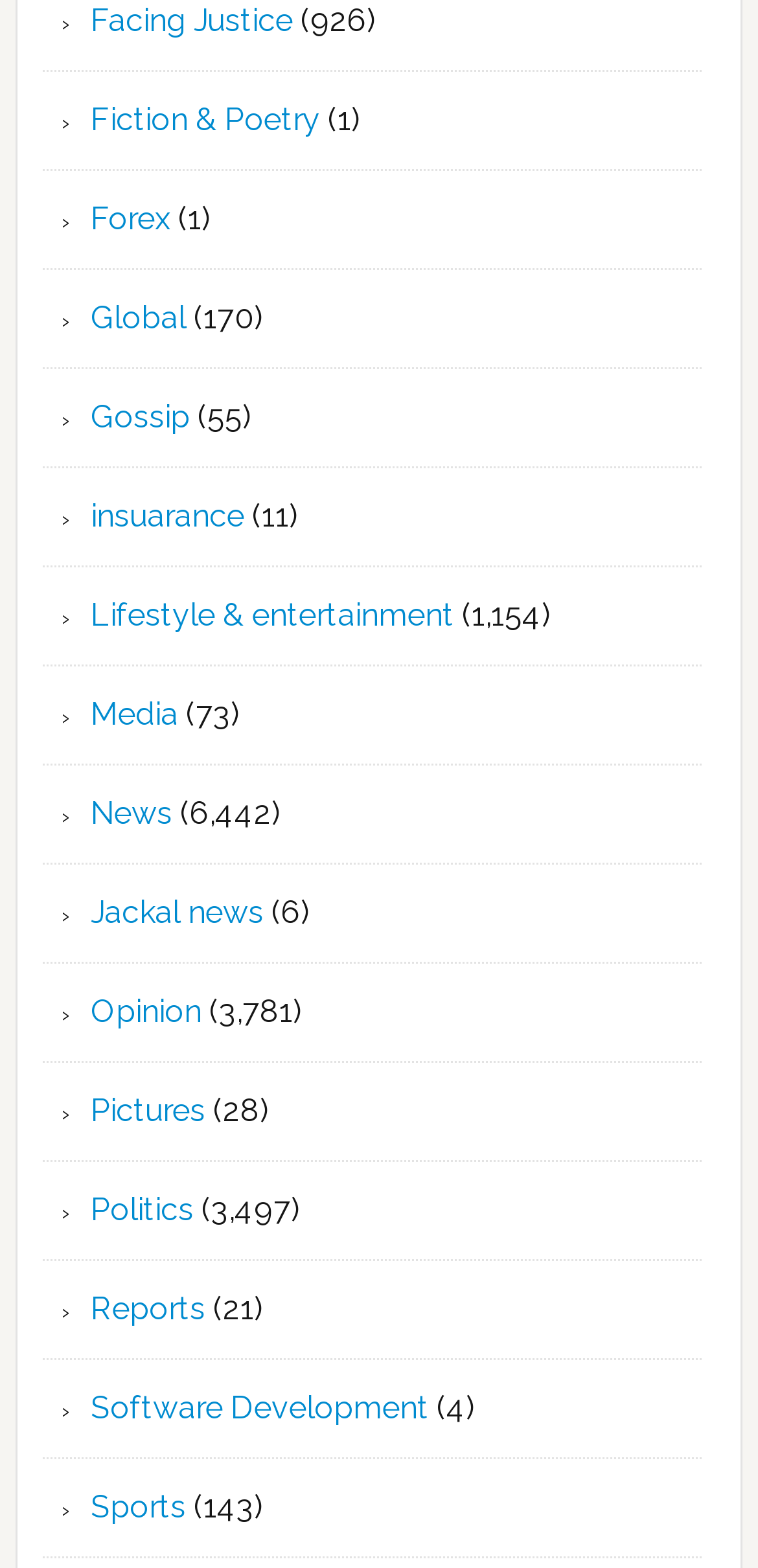Which category has the fewest articles?
Look at the image and provide a short answer using one word or a phrase.

Insurance